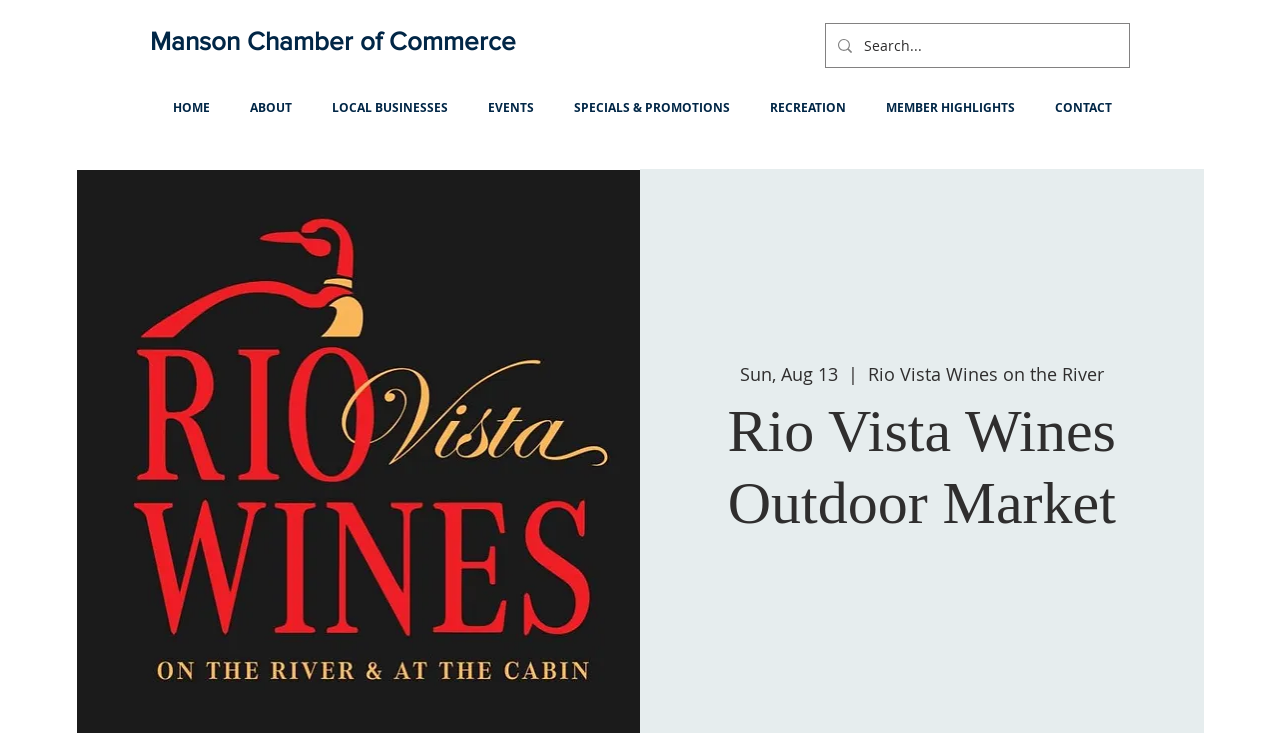Locate the bounding box coordinates of the clickable area needed to fulfill the instruction: "Search for something".

[0.645, 0.032, 0.882, 0.089]